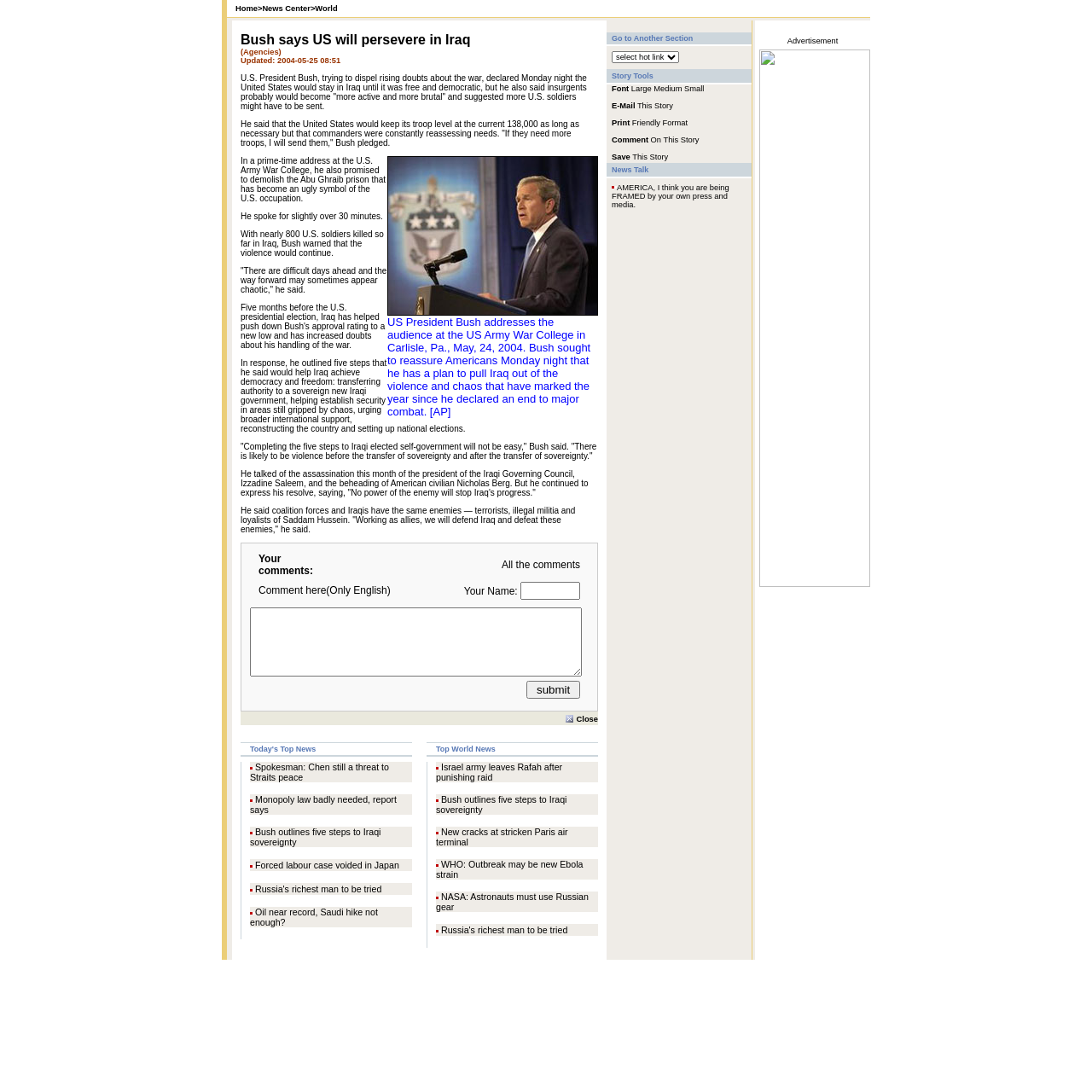What is the purpose of the comment section?
Can you provide a detailed and comprehensive answer to the question?

The comment section at the bottom of the webpage appears to be designed to allow users to leave their comments or opinions on the article. It includes a text box for users to enter their comments and a submit button to post them.